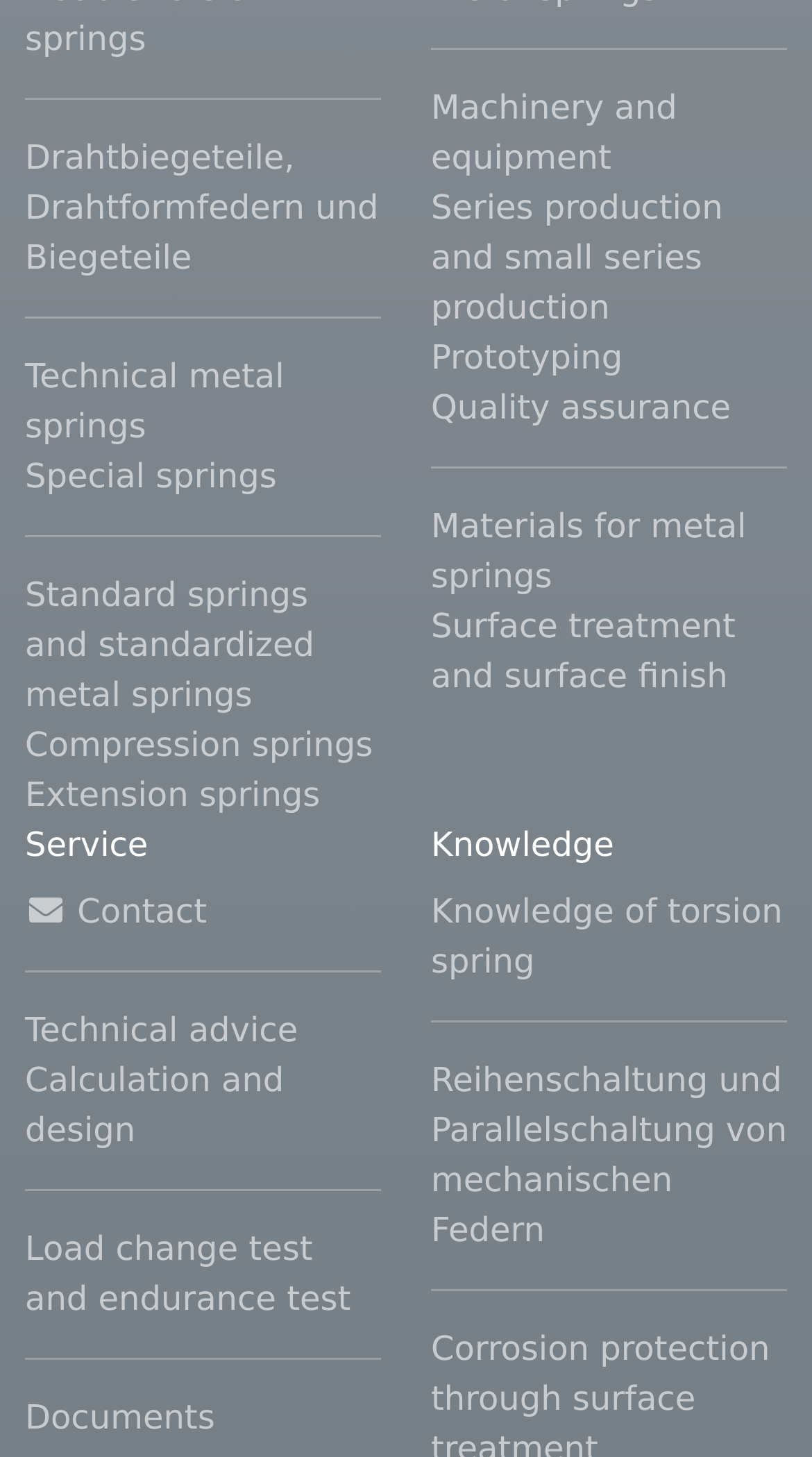Please determine the bounding box coordinates of the element's region to click for the following instruction: "Click on Drahtbiegeteile, Drahtformfedern und Biegeteile".

[0.031, 0.091, 0.469, 0.194]